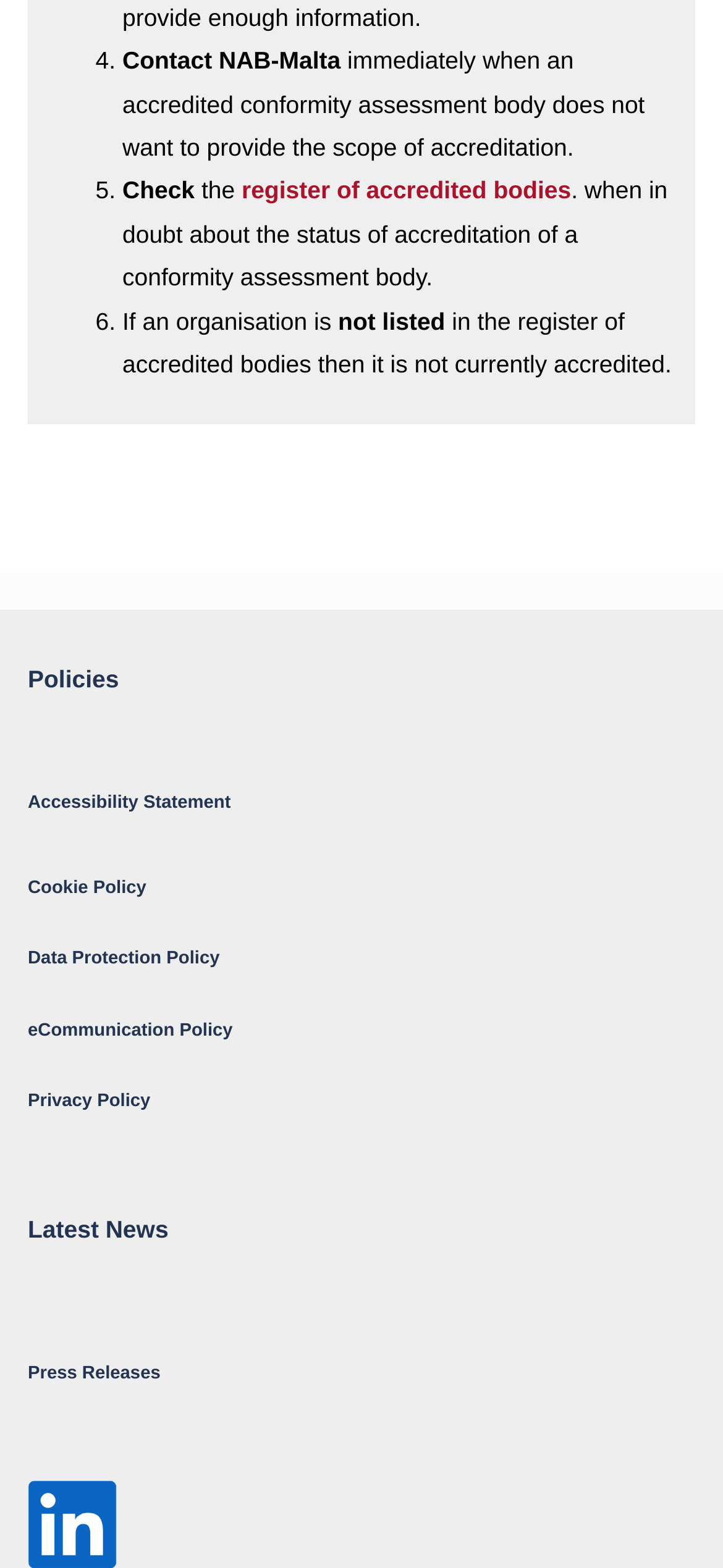Using the provided element description, identify the bounding box coordinates as (top-left x, top-left y, bottom-right x, bottom-right y). Ensure all values are between 0 and 1. Description: register of accredited bodies

[0.334, 0.113, 0.79, 0.13]